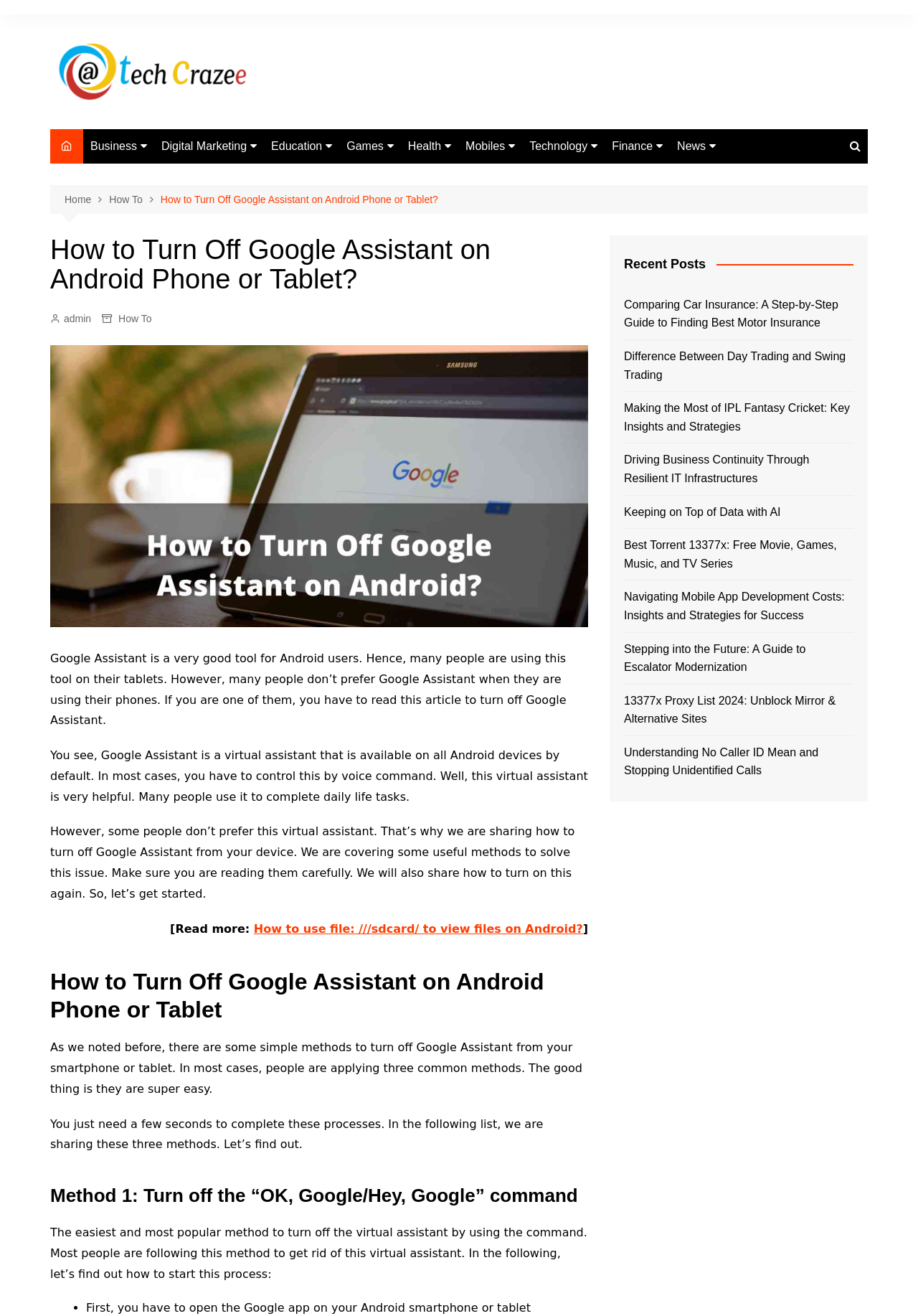Examine the image and give a thorough answer to the following question:
How many categories are listed in the top navigation?

I counted the number of links in the top navigation bar, starting from 'tech updates' to 'News', and found 12 categories.